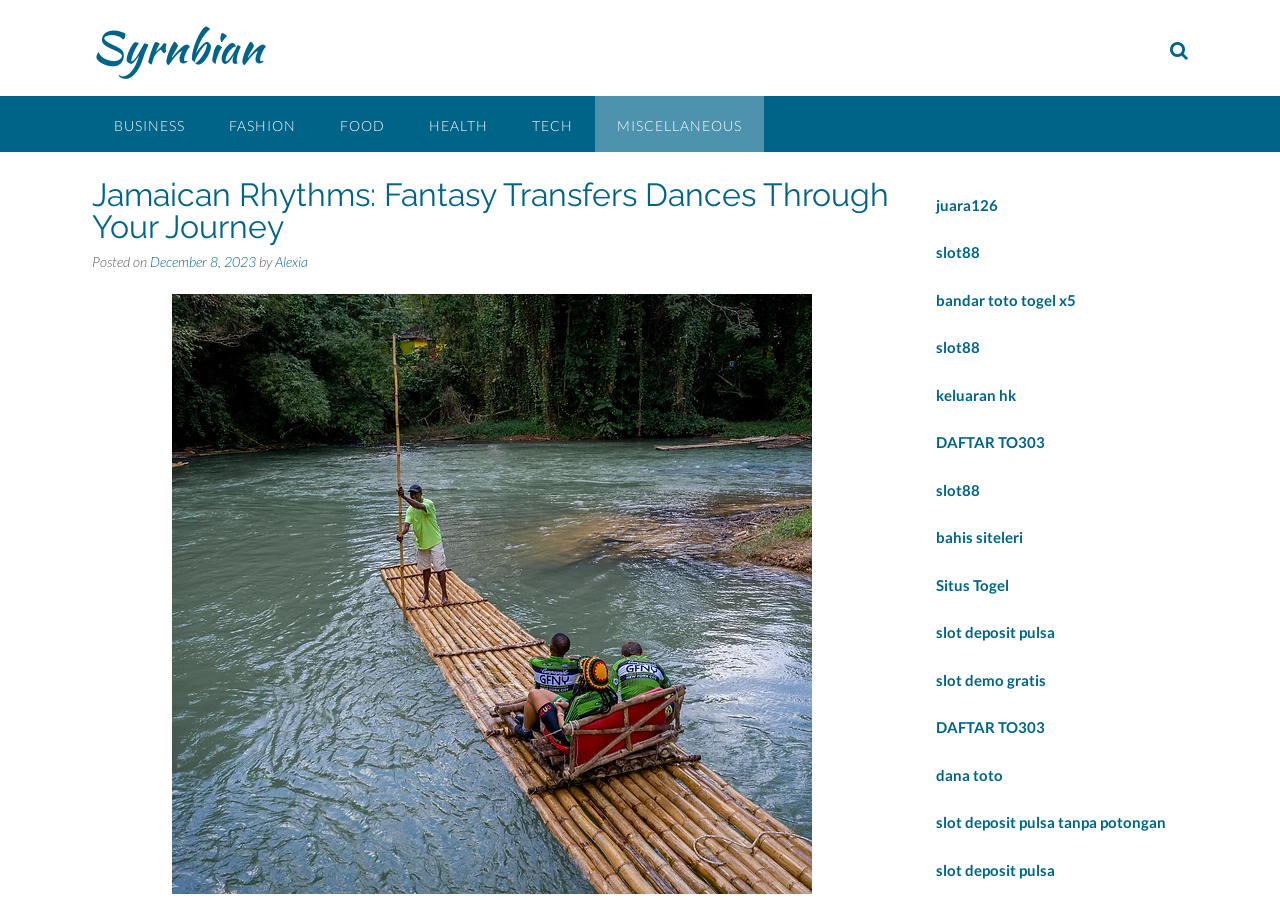Please mark the bounding box coordinates of the area that should be clicked to carry out the instruction: "Click on BUSINESS".

[0.072, 0.106, 0.162, 0.168]